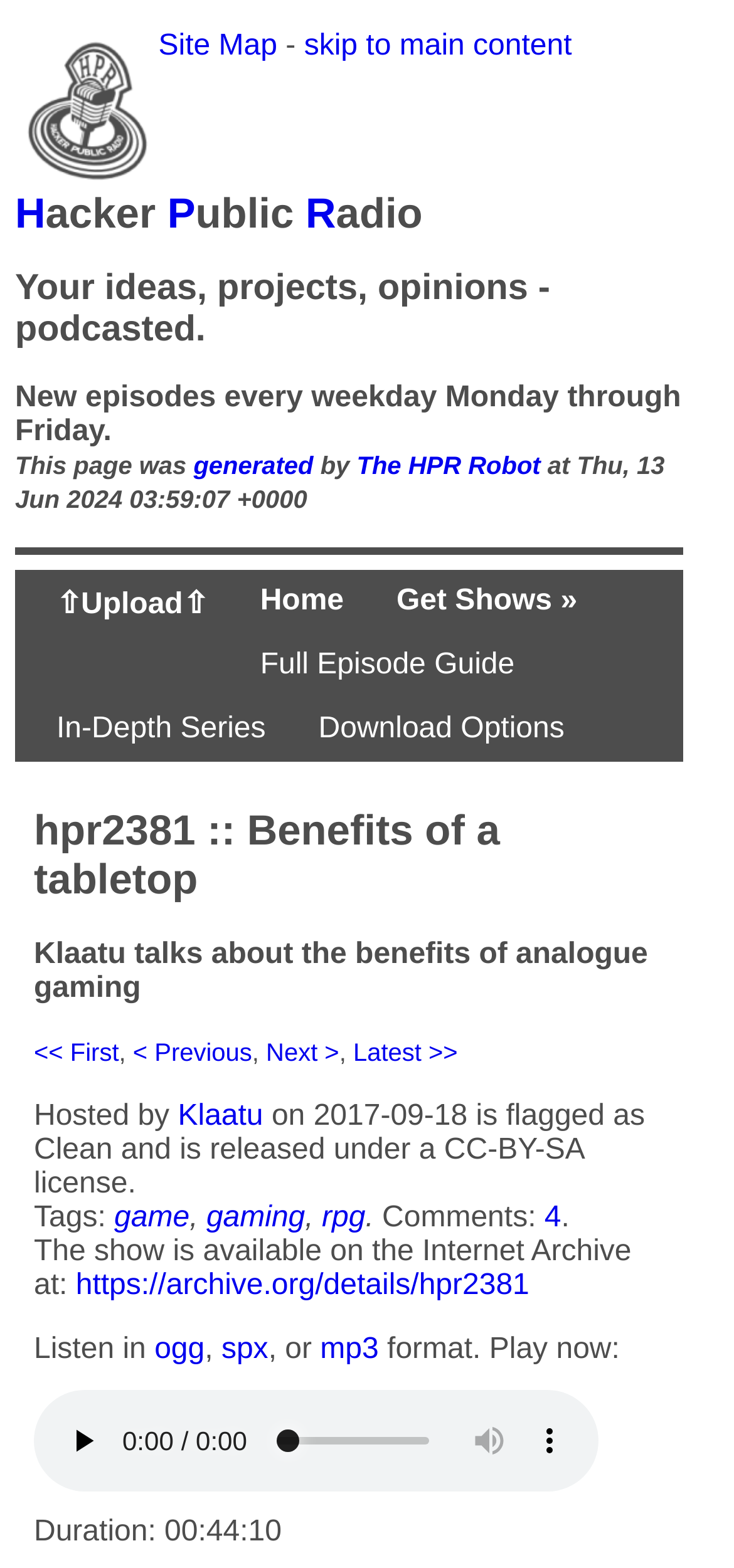Specify the bounding box coordinates of the area that needs to be clicked to achieve the following instruction: "Listen to the podcast".

[0.046, 0.872, 0.815, 0.96]